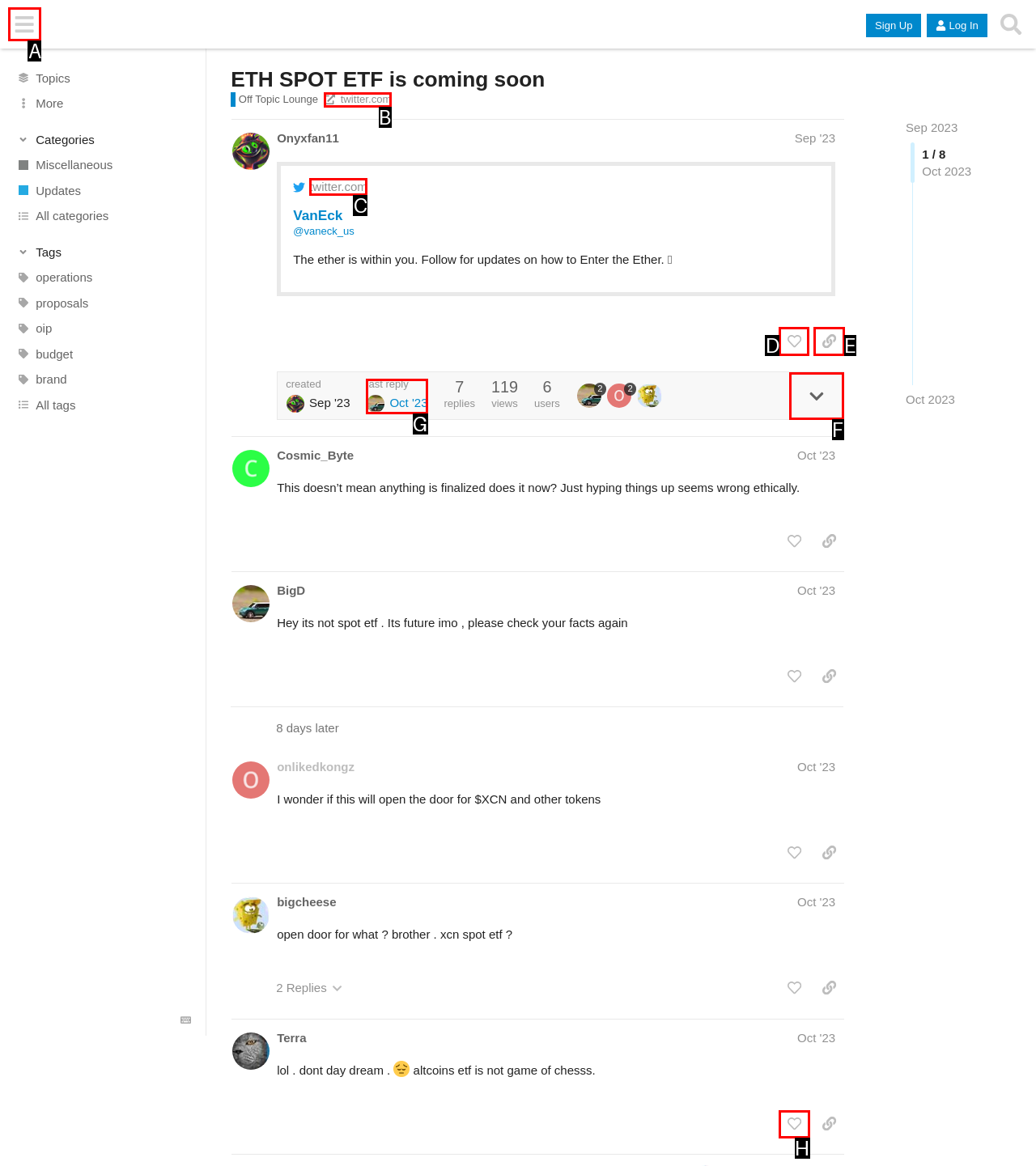What option should I click on to execute the task: Click the 'like this post' button? Give the letter from the available choices.

D